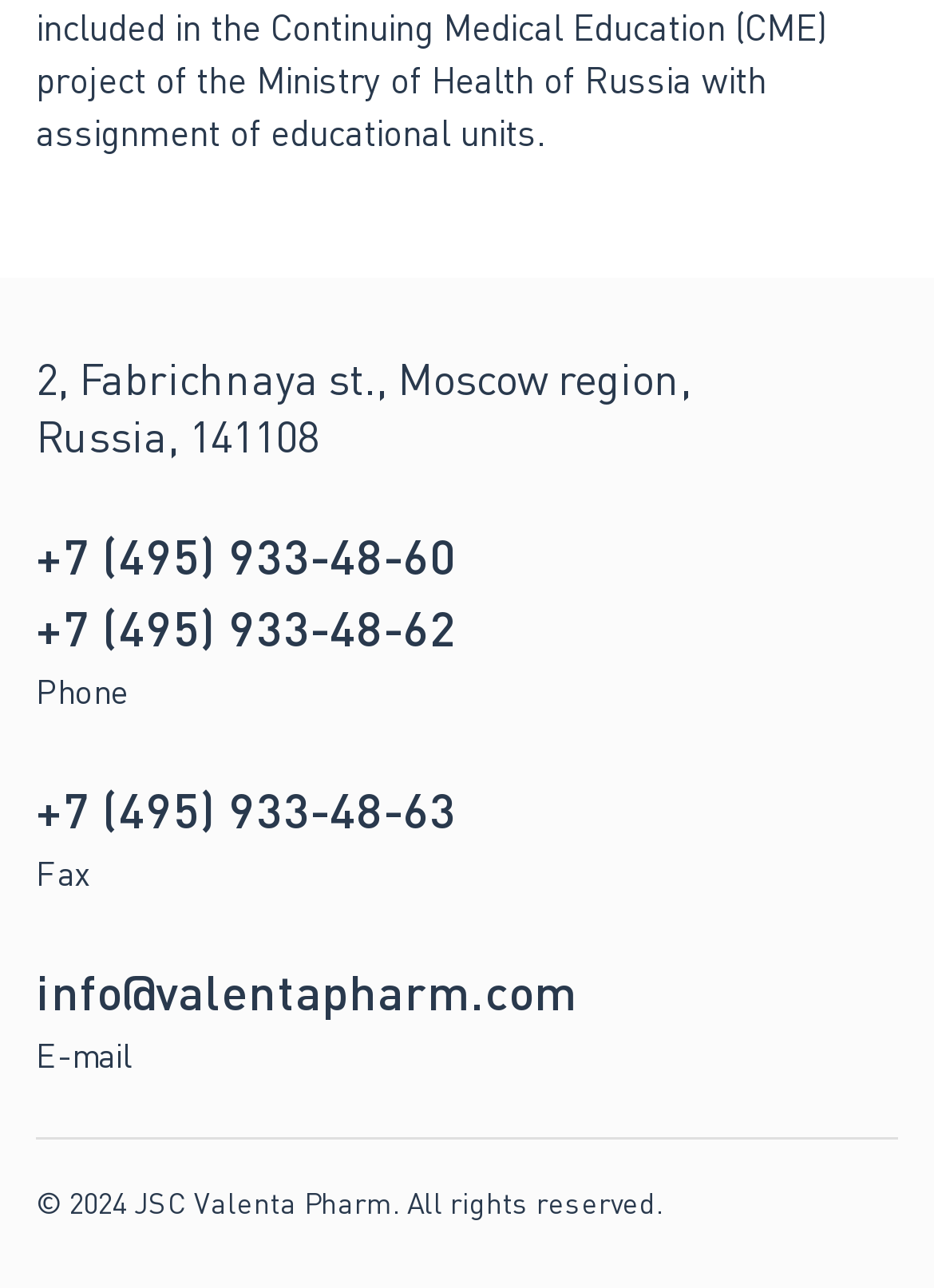Answer the question below in one word or phrase:
What is the email address of Valenta Pharm?

info@valentapharm.com